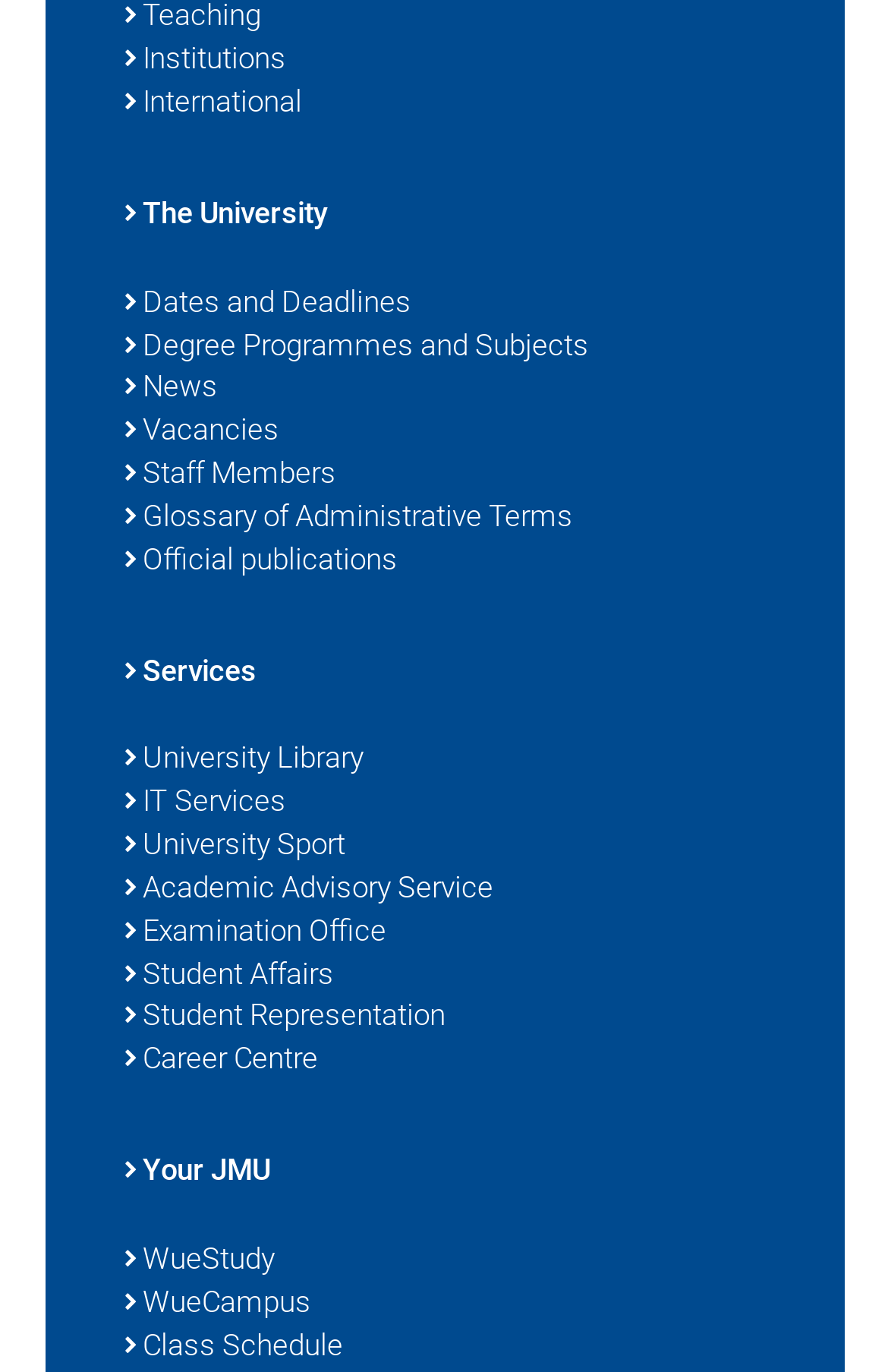Please provide the bounding box coordinates in the format (top-left x, top-left y, bottom-right x, bottom-right y). Remember, all values are floating point numbers between 0 and 1. What is the bounding box coordinate of the region described as: Career Centre

[0.14, 0.758, 0.86, 0.789]